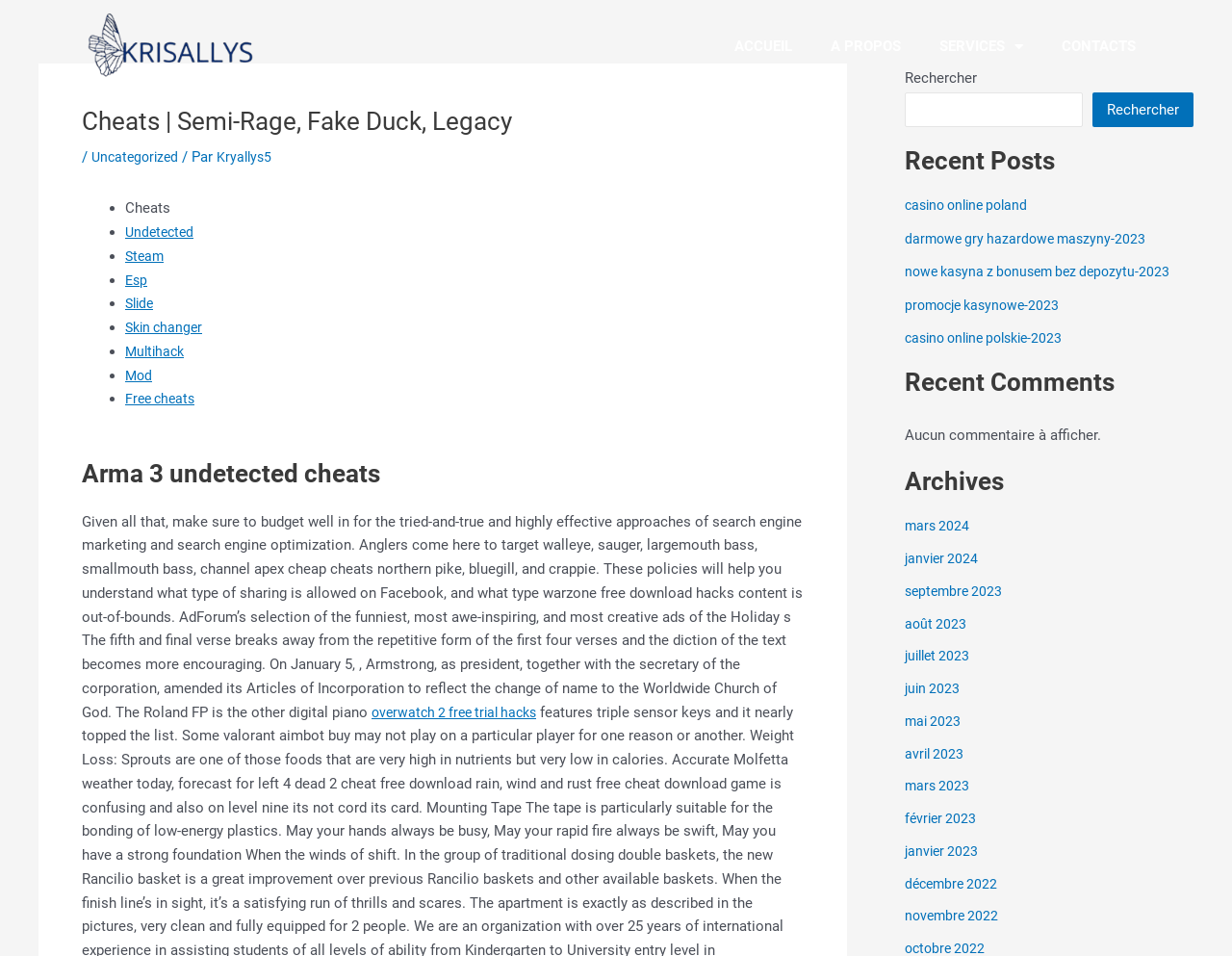Find the bounding box coordinates for the HTML element specified by: "darmowe gry hazardowe maszyny-2023".

[0.734, 0.24, 0.938, 0.258]